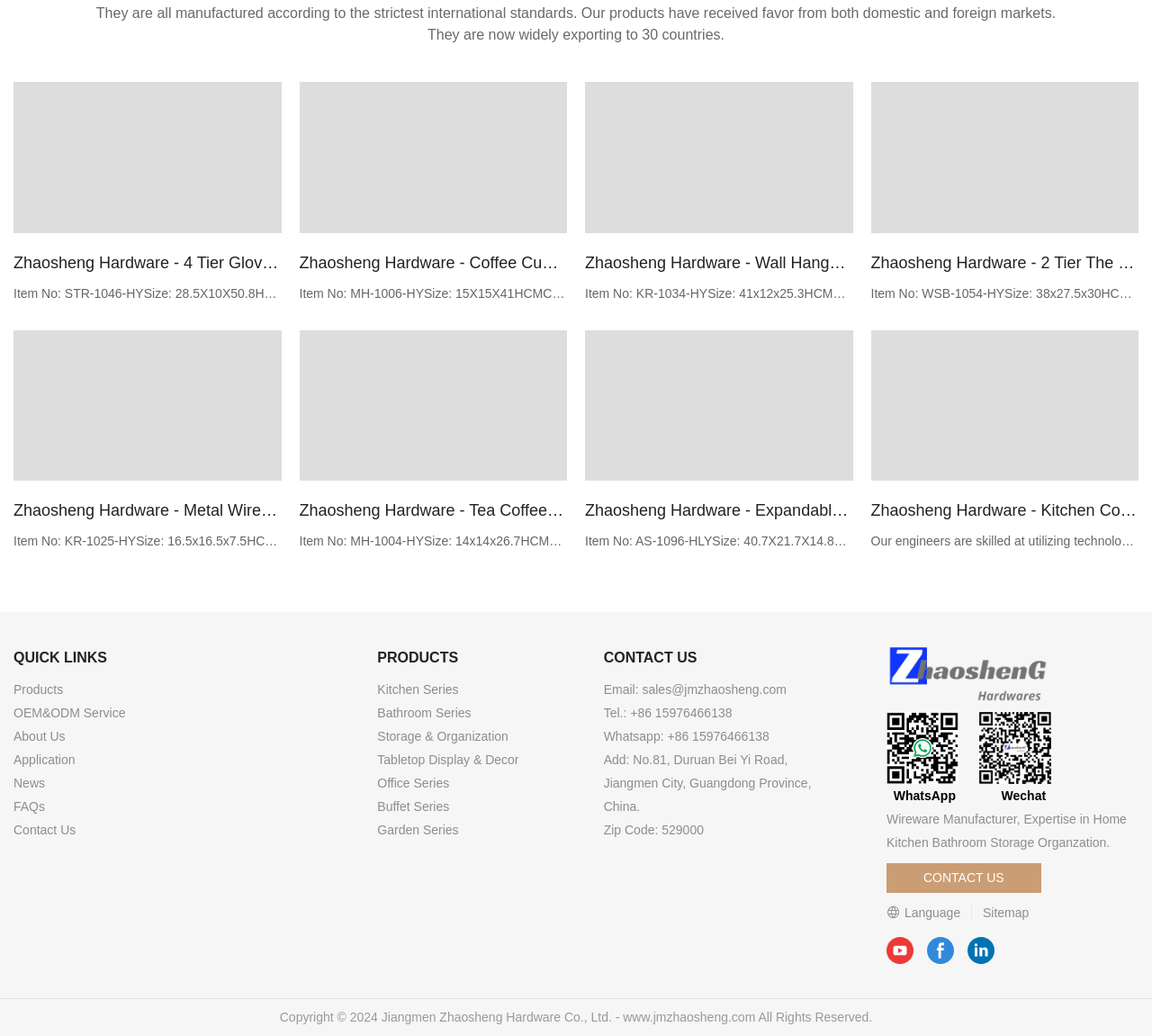Give a one-word or one-phrase response to the question: 
What is the company's name?

Jiangmen Zhaosheng Hardware Co., Ltd.